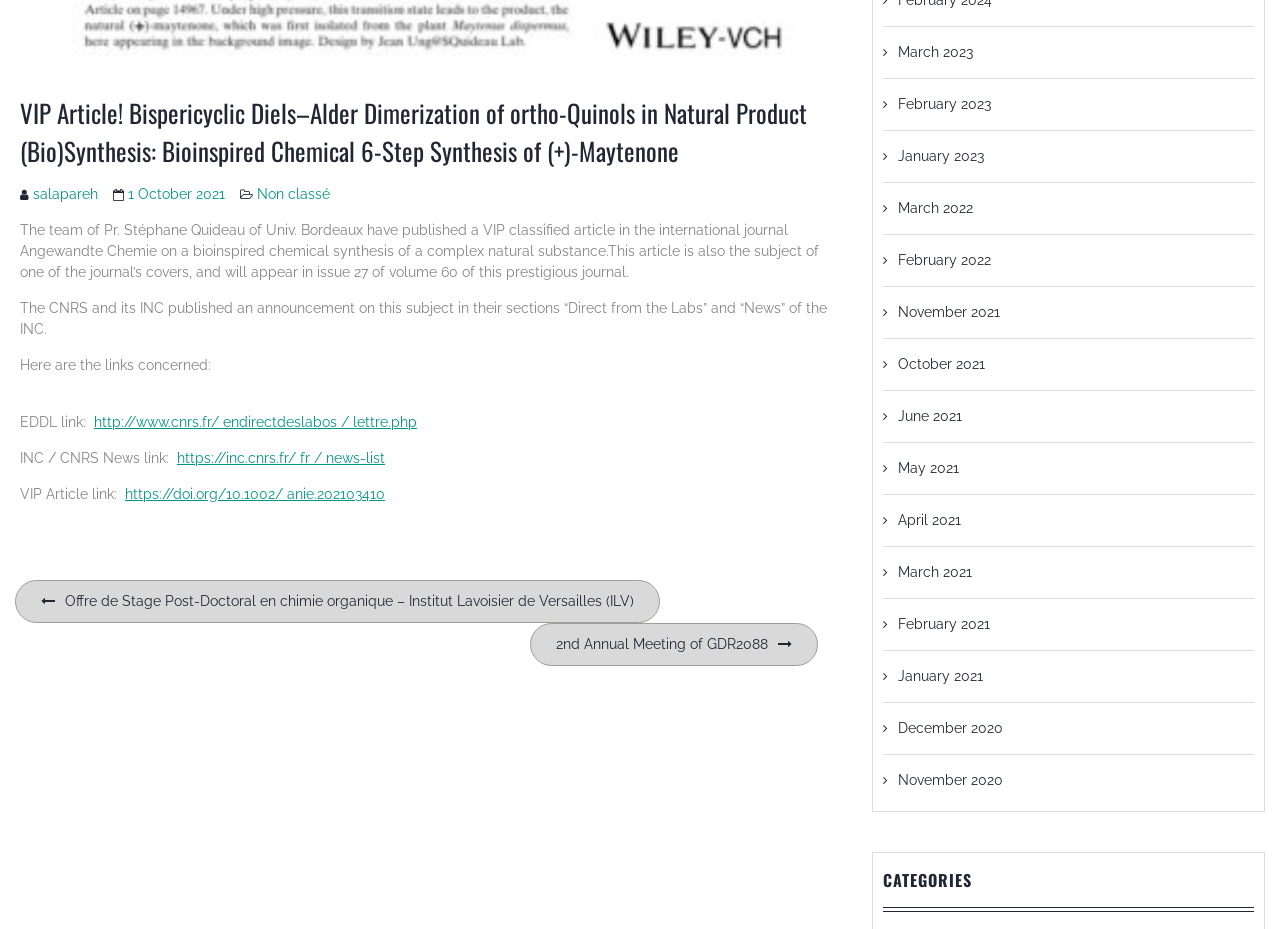Give the bounding box coordinates for the element described by: "1 October 20211 October 2021".

[0.1, 0.2, 0.176, 0.218]